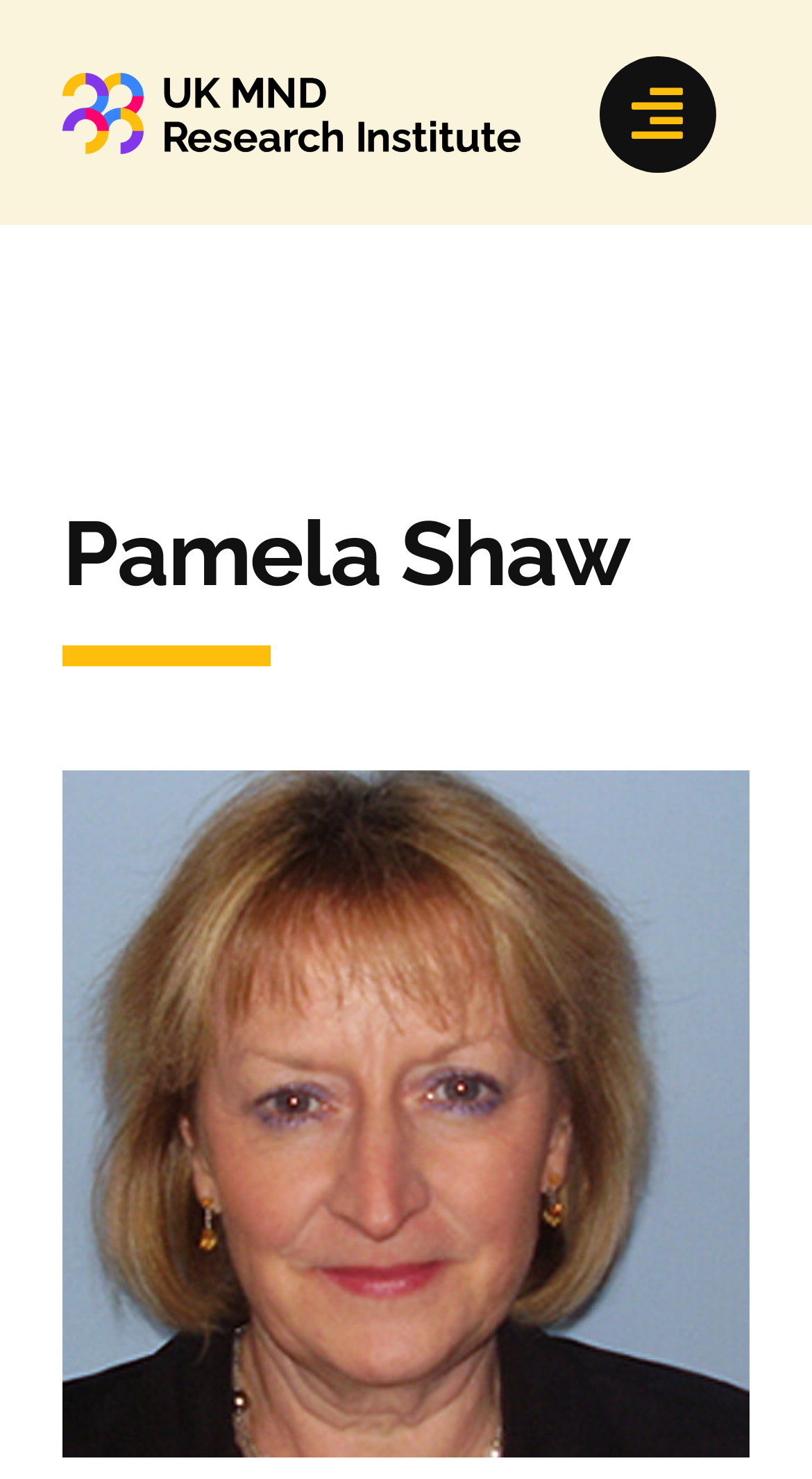Ascertain the bounding box coordinates for the UI element detailed here: "aria-label="UK MND Research Institute"". The coordinates should be provided as [left, top, right, bottom] with each value being a float between 0 and 1.

[0.077, 0.045, 0.641, 0.074]